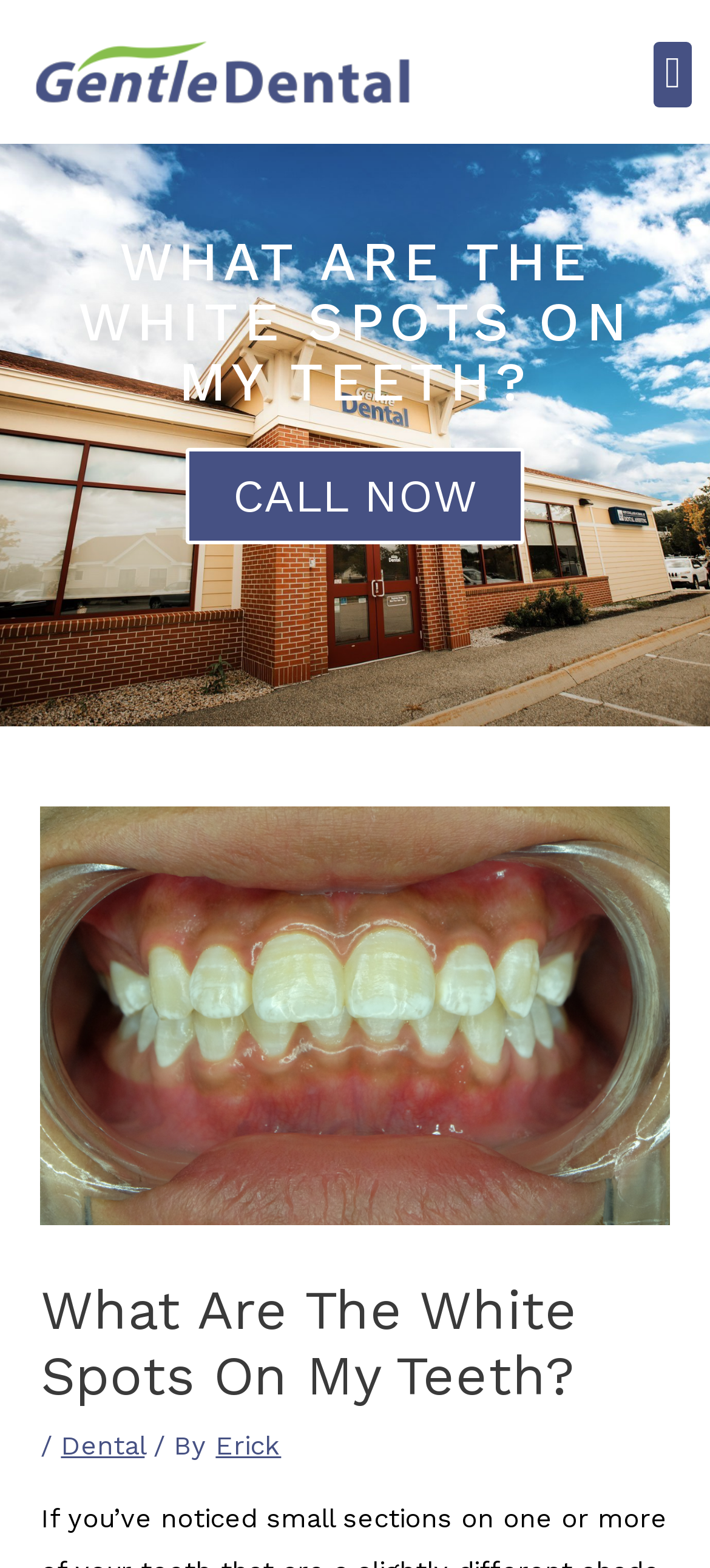Locate the bounding box coordinates for the element described below: "CALL NOW". The coordinates must be four float values between 0 and 1, formatted as [left, top, right, bottom].

[0.262, 0.286, 0.738, 0.348]